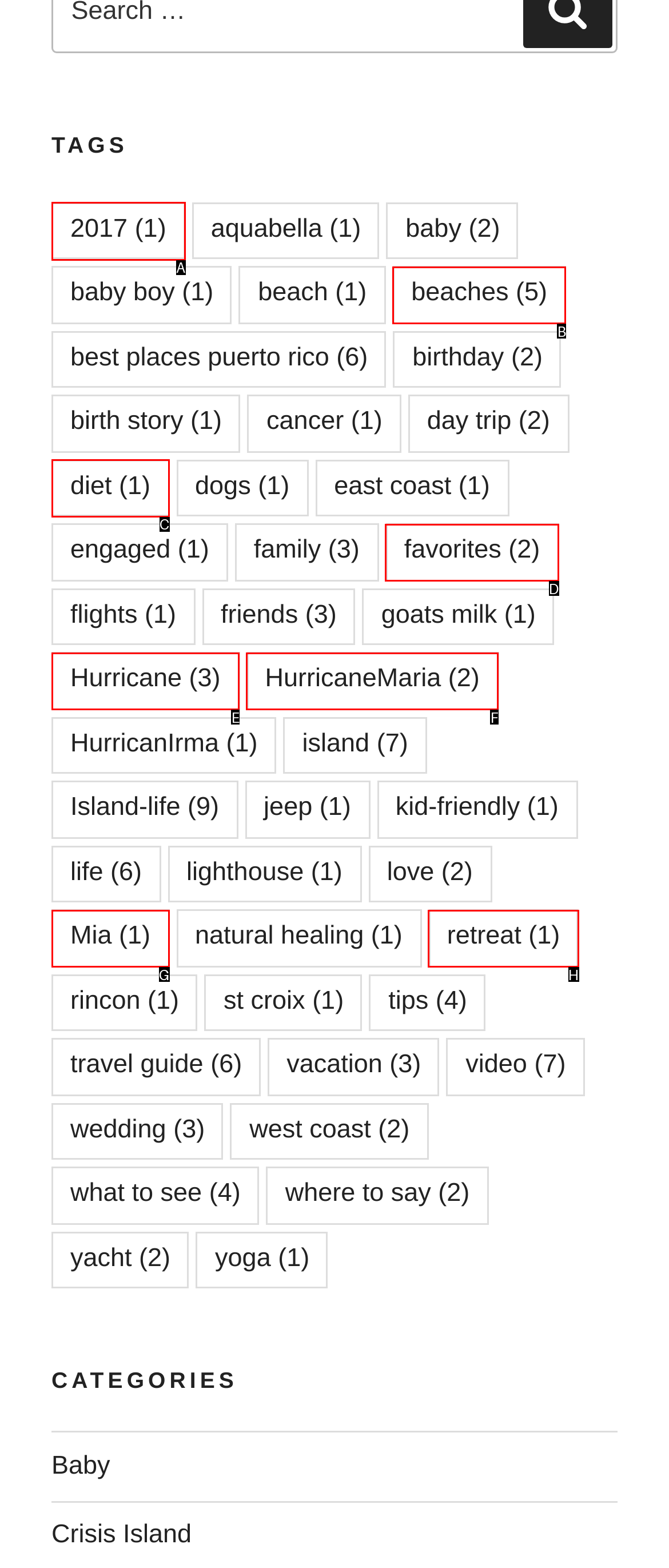Select the appropriate HTML element that needs to be clicked to execute the following task: Click on '2017'. Respond with the letter of the option.

A